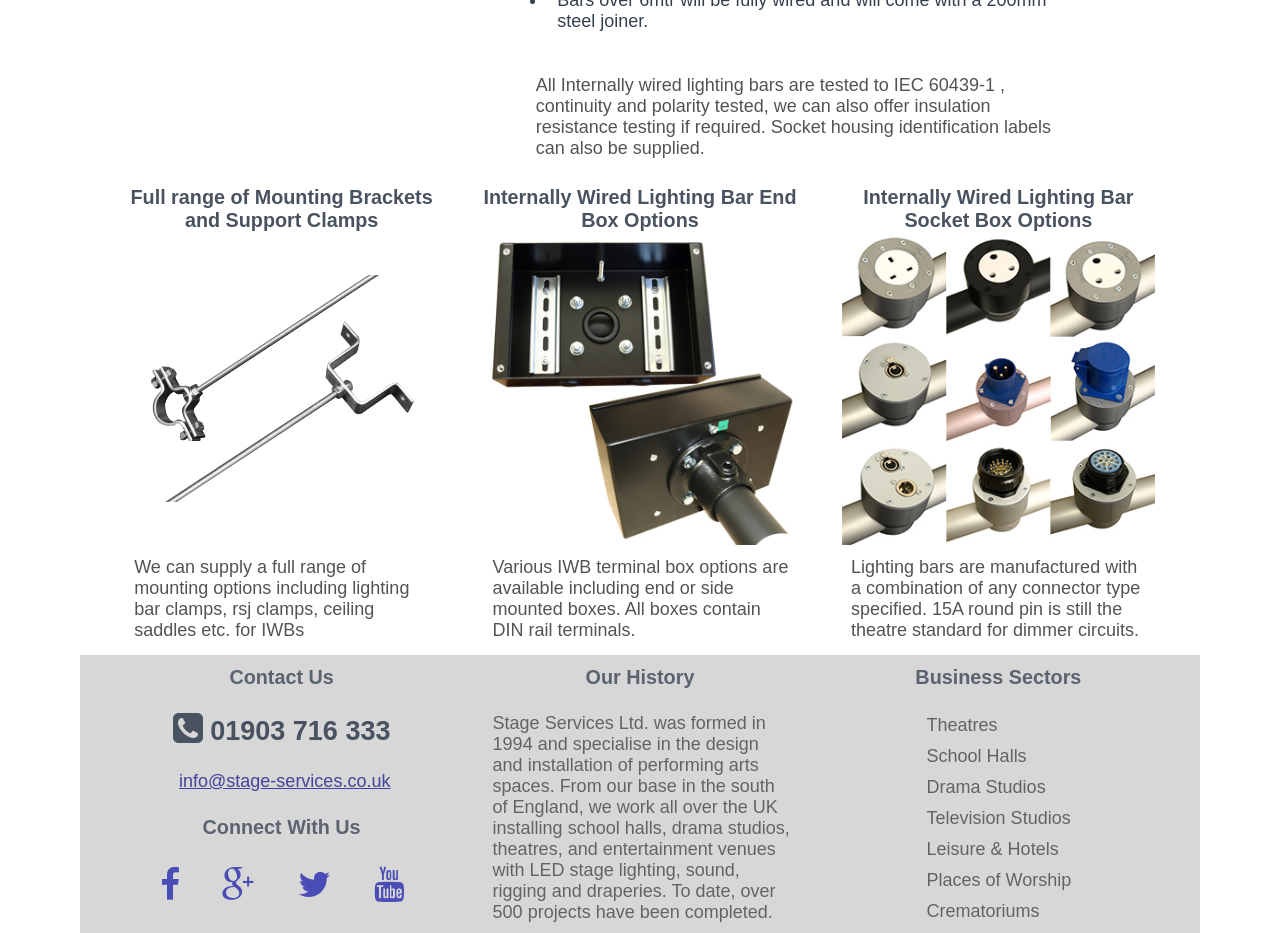Give the bounding box coordinates for the element described as: "Places of Worship".

[0.724, 0.932, 0.837, 0.954]